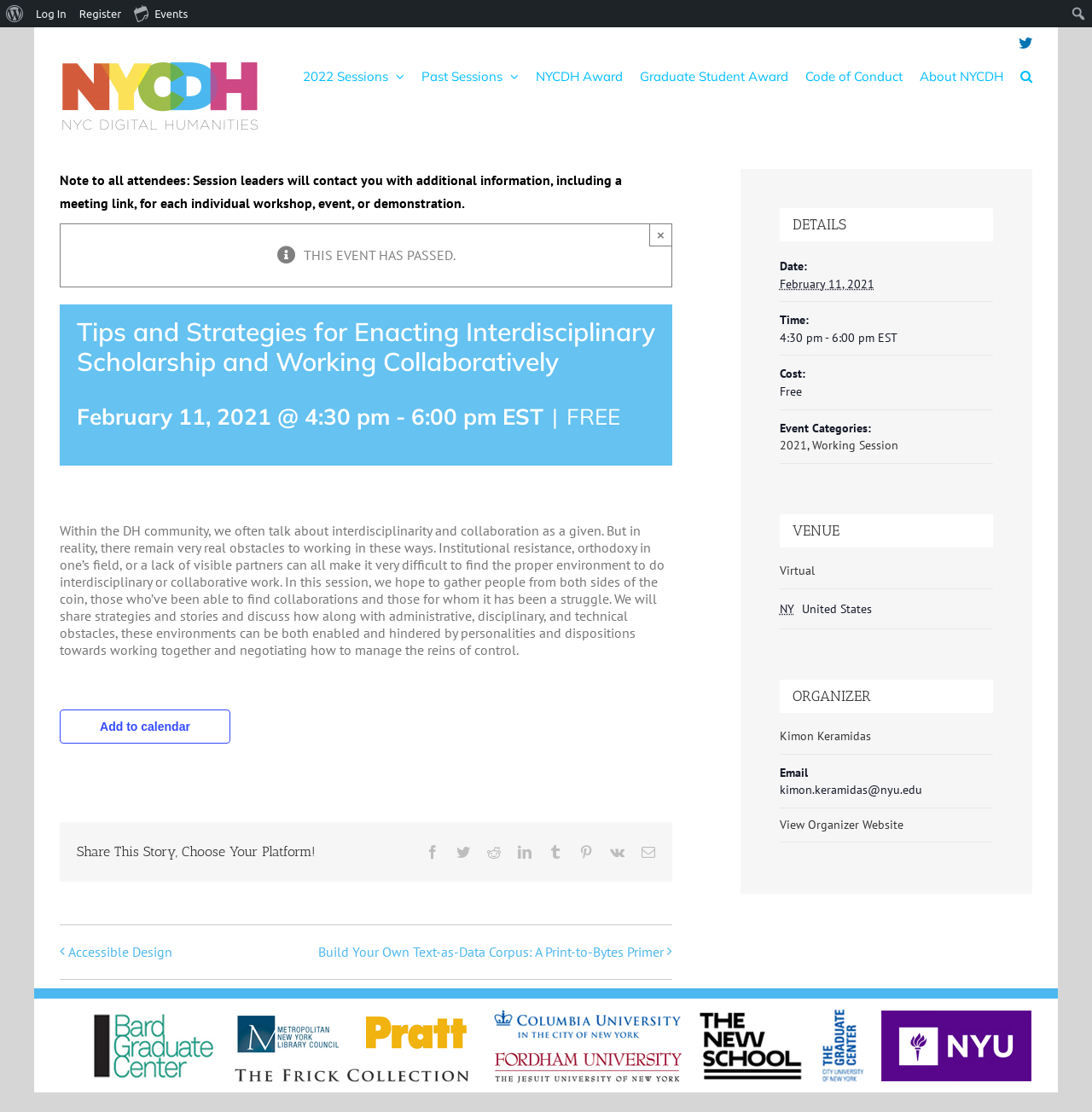Refer to the image and provide a thorough answer to this question:
Is the event free?

I found that the event is free by looking at the description list detail element with the text 'Free' which is located in the details section of the event.